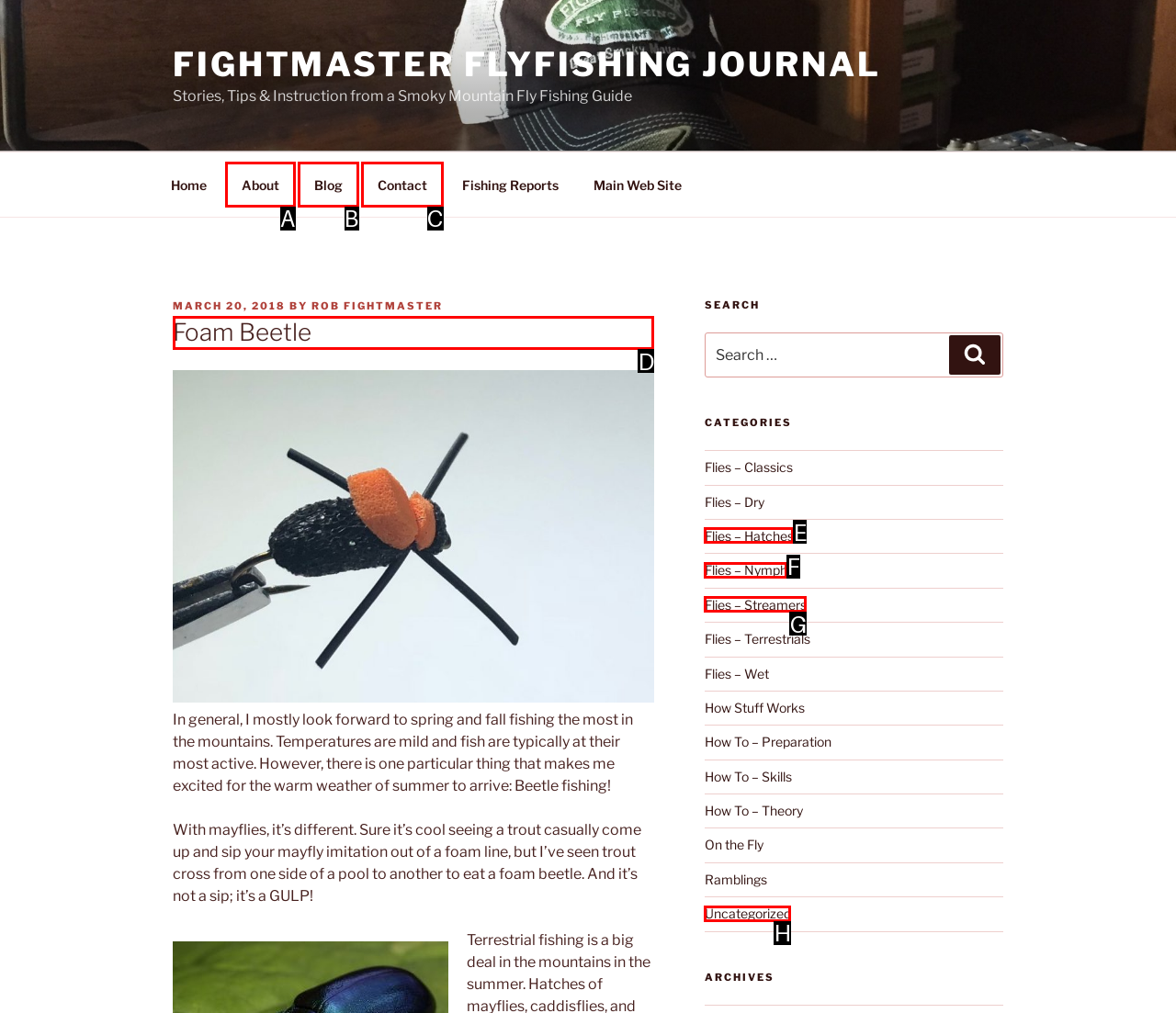What is the letter of the UI element you should click to Read the 'Foam Beetle' article? Provide the letter directly.

D